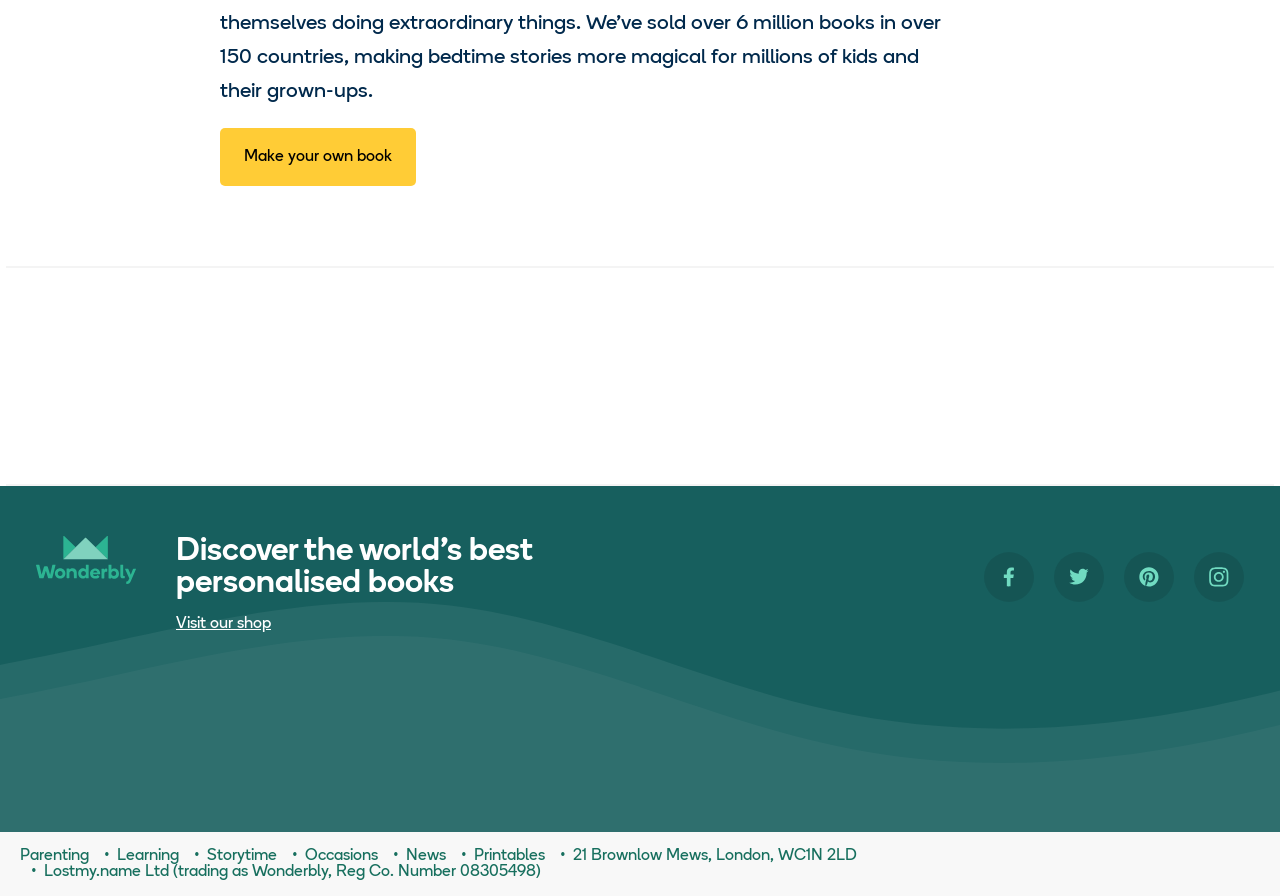Please determine the bounding box coordinates of the element to click on in order to accomplish the following task: "Explore Storytime". Ensure the coordinates are four float numbers ranging from 0 to 1, i.e., [left, top, right, bottom].

[0.162, 0.947, 0.216, 0.965]